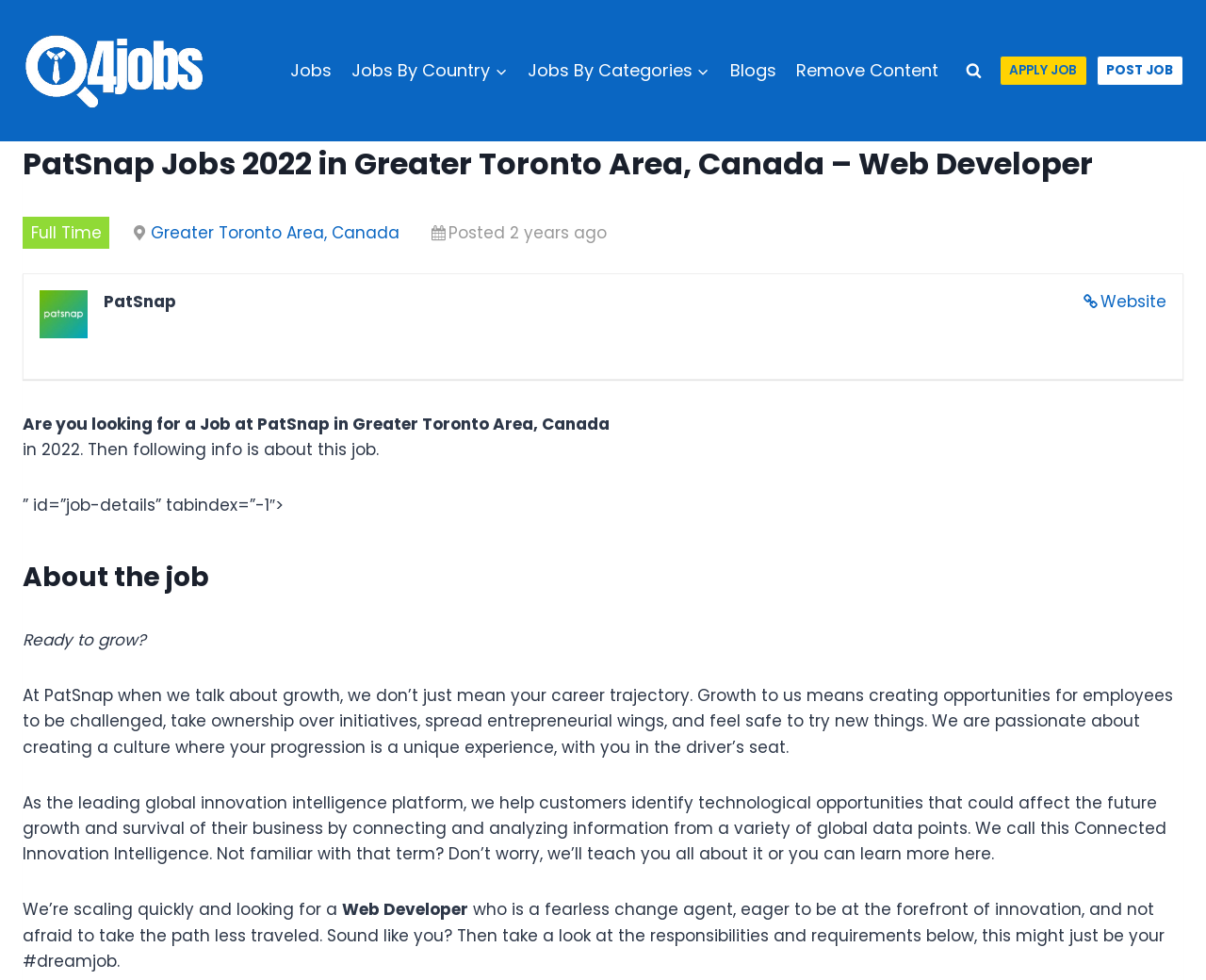Use the information in the screenshot to answer the question comprehensively: What is the job title?

I found the job title by looking at the text 'Web Developer' which is located in the job description.